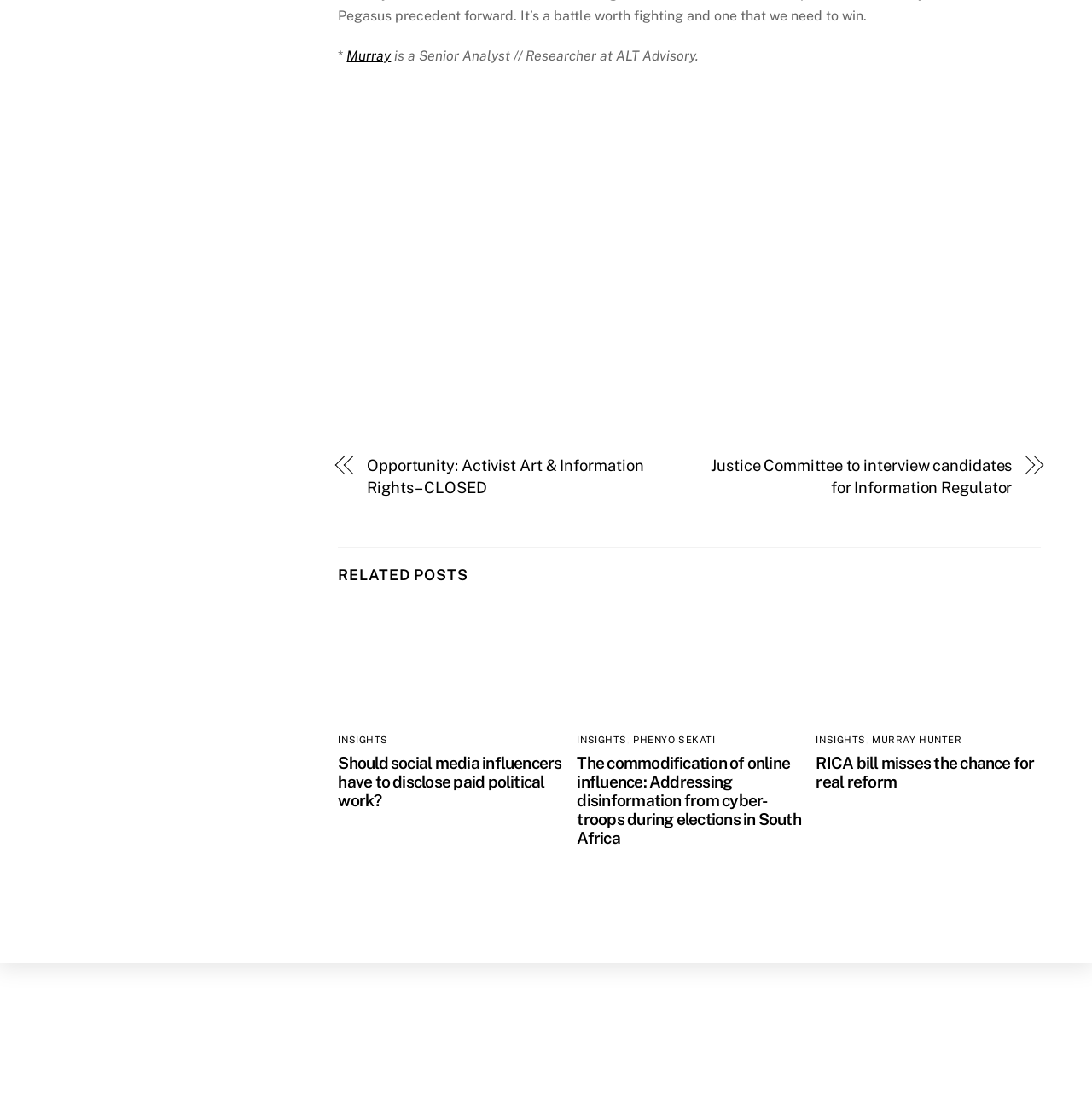Based on what you see in the screenshot, provide a thorough answer to this question: What is Murray's occupation?

The webpage mentions 'Murray is a Senior Analyst // Researcher at ALT Advisory.' which indicates his occupation.